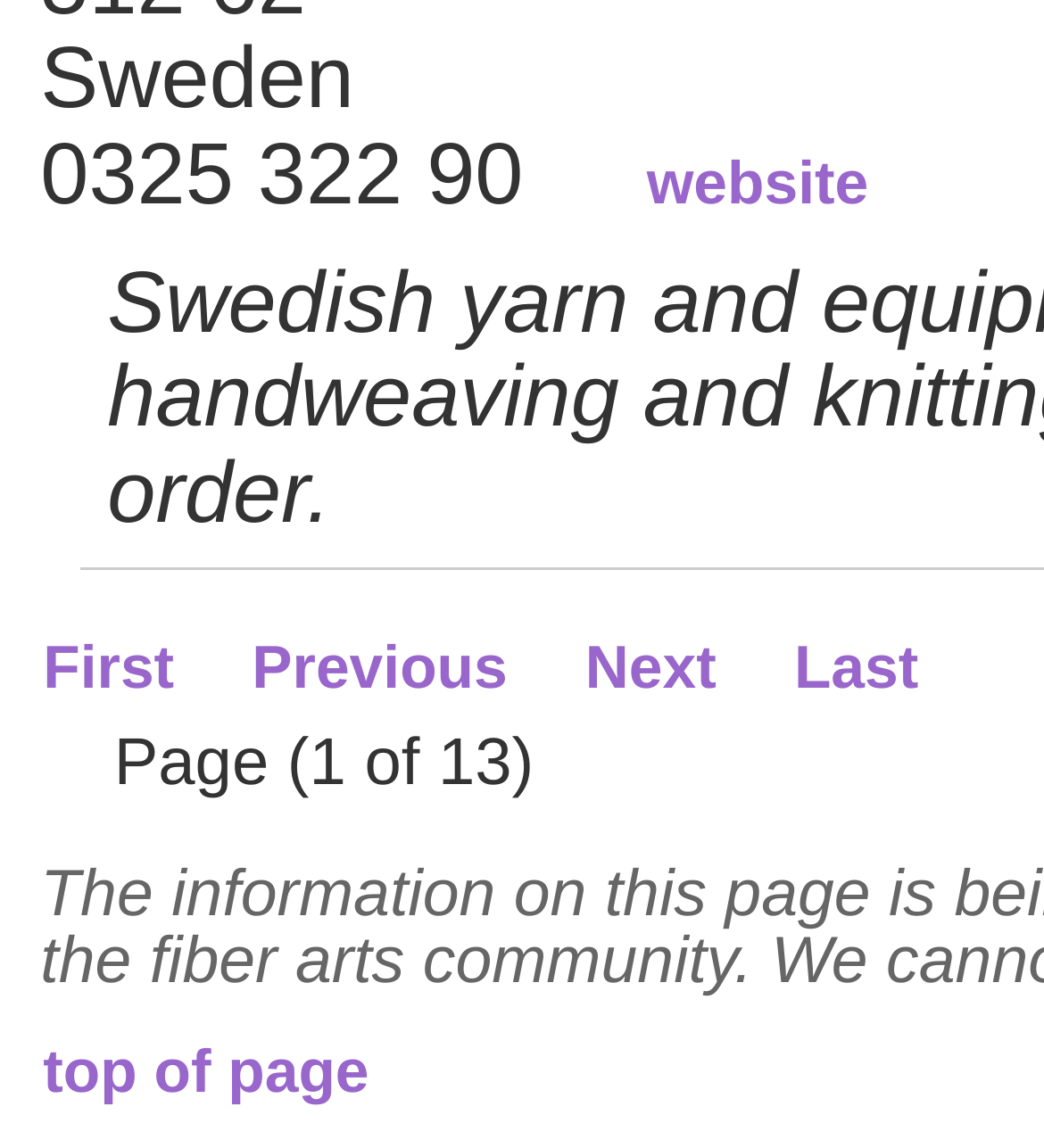Answer in one word or a short phrase: 
What is the navigation link at the bottom left?

First